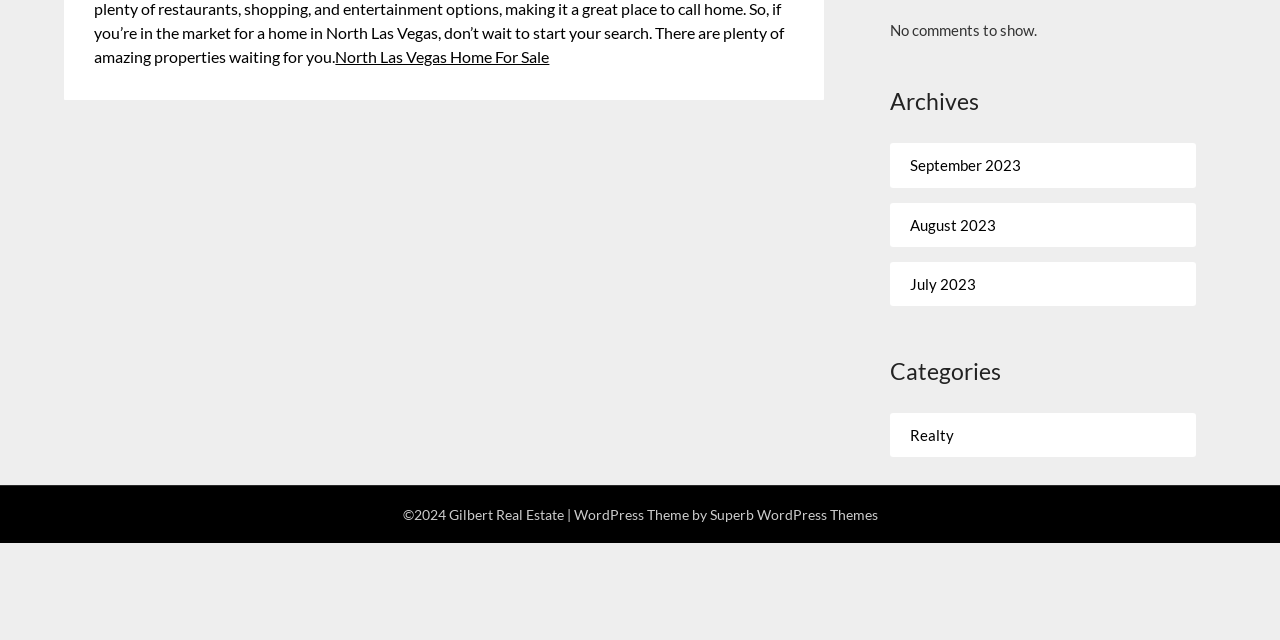Find the bounding box coordinates for the UI element whose description is: "Superb WordPress Themes". The coordinates should be four float numbers between 0 and 1, in the format [left, top, right, bottom].

[0.554, 0.79, 0.686, 0.817]